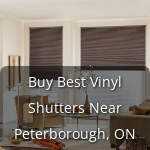What is the aesthetic of the living room? Look at the image and give a one-word or short phrase answer.

Comfortable and contemporary